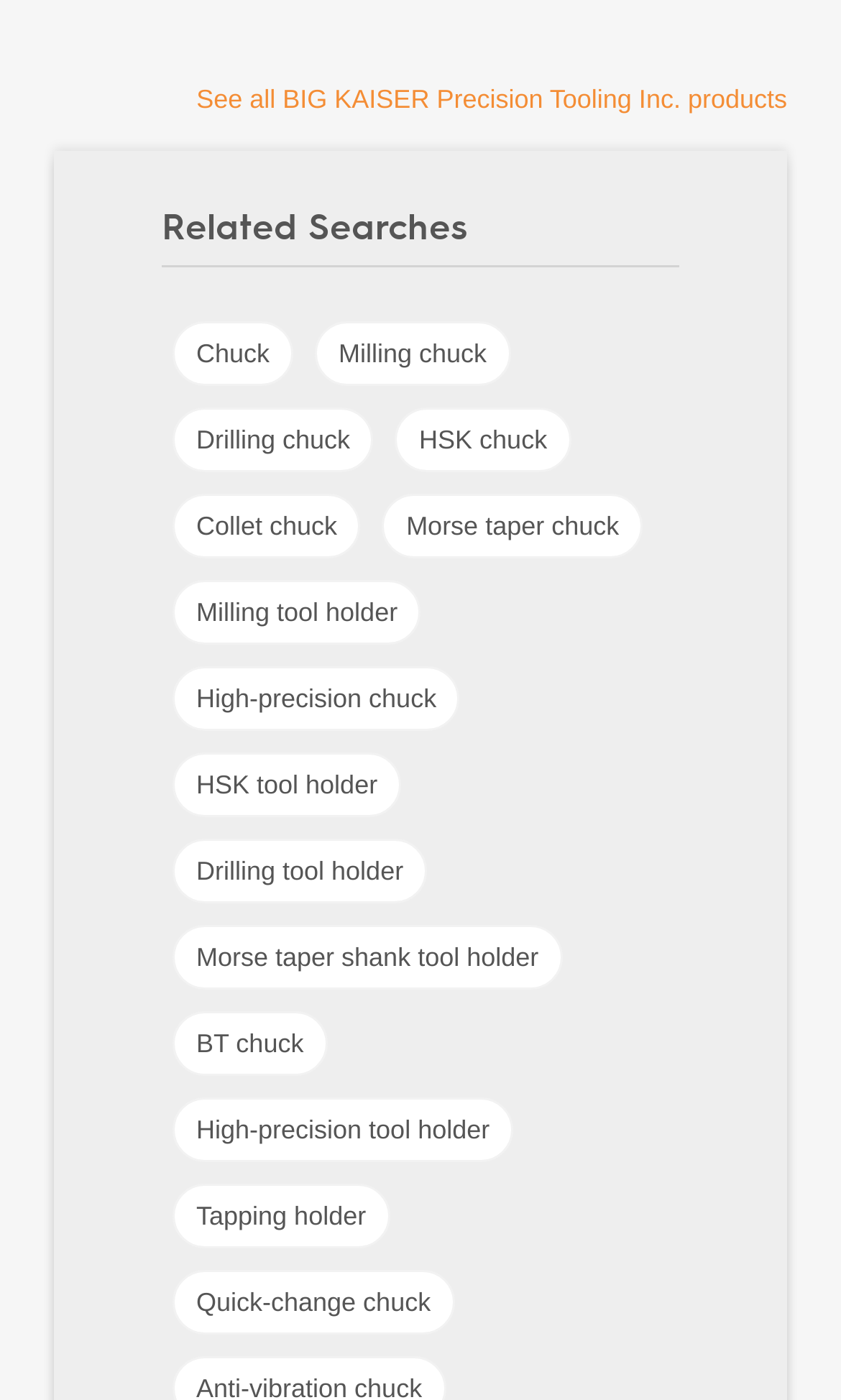Please find the bounding box coordinates of the element that must be clicked to perform the given instruction: "View all BIG KAISER Precision Tooling Inc. products". The coordinates should be four float numbers from 0 to 1, i.e., [left, top, right, bottom].

[0.234, 0.059, 0.936, 0.081]